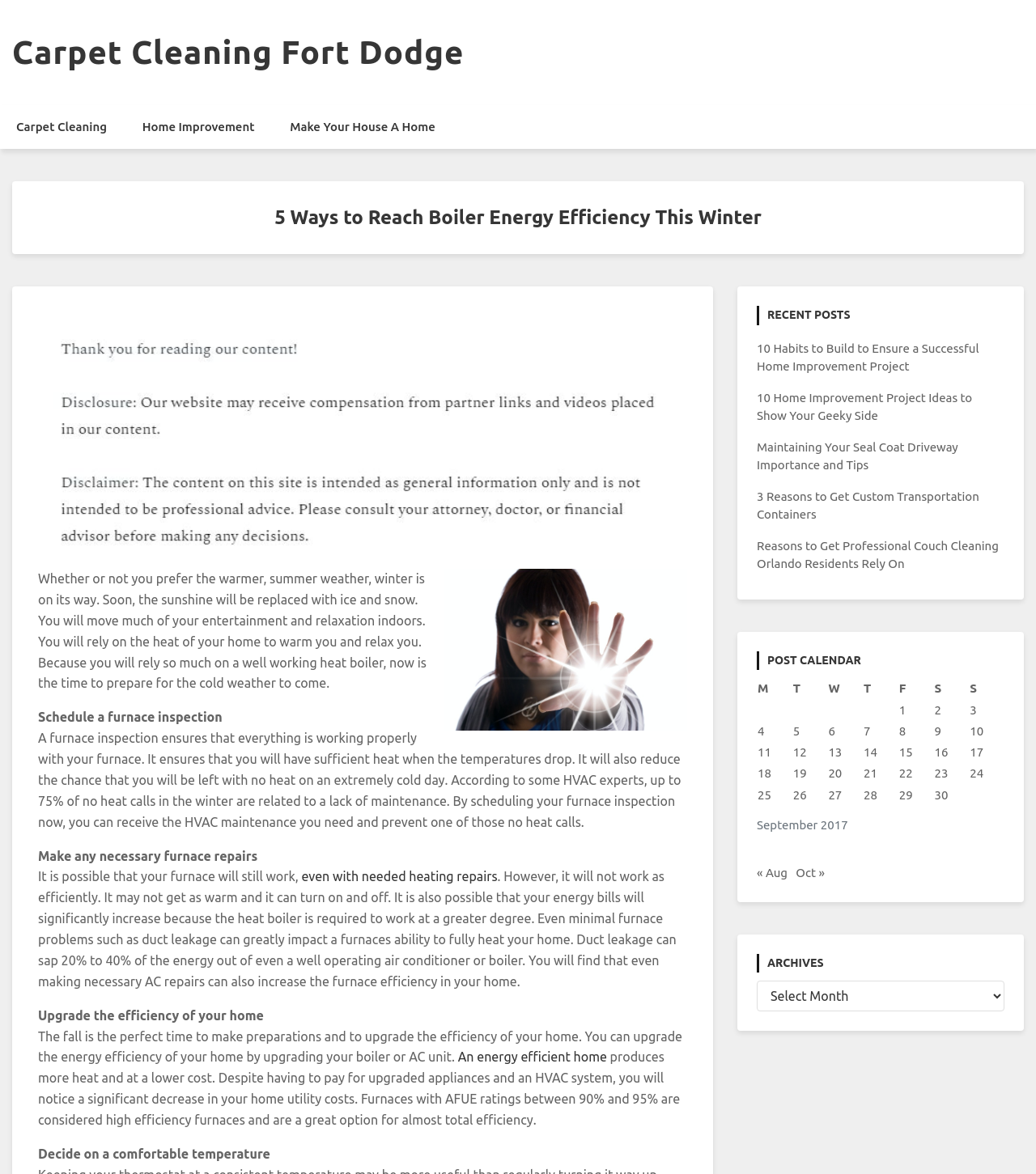Determine the bounding box for the UI element described here: "Food".

None